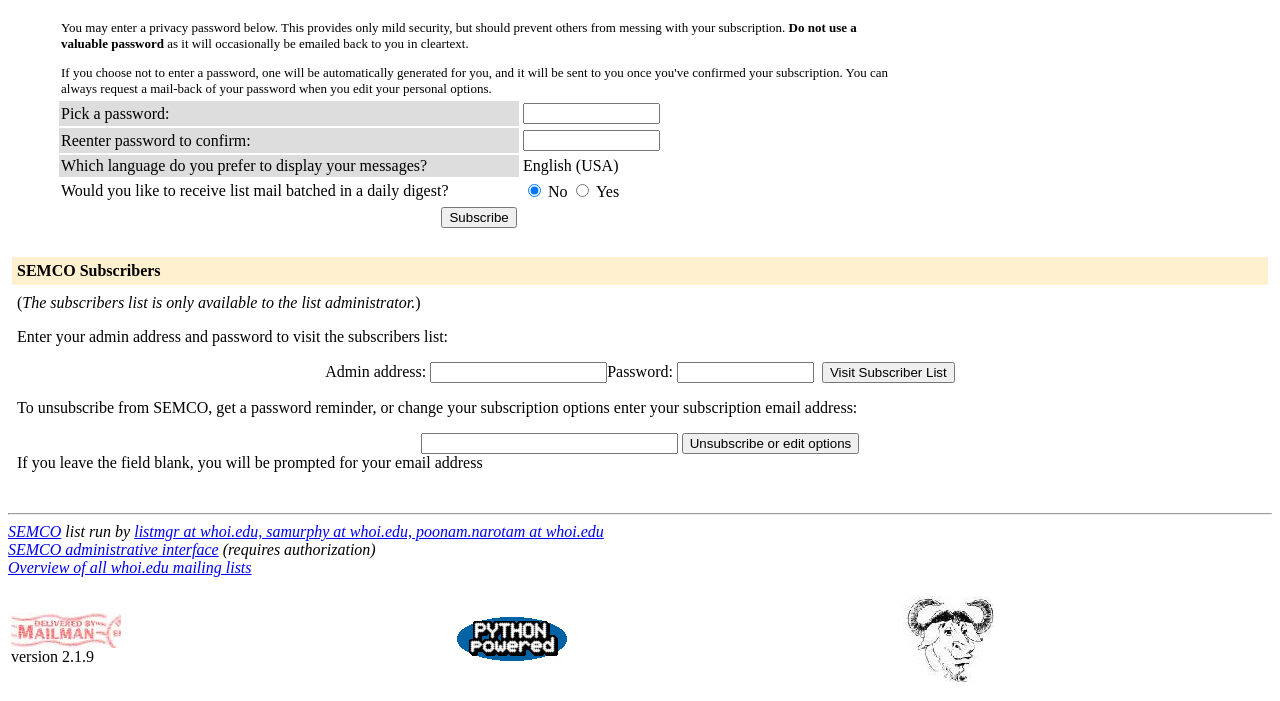Identify the bounding box of the UI element that matches this description: "parent_node: Admin address: Password: name="roster-email"".

[0.336, 0.516, 0.474, 0.546]